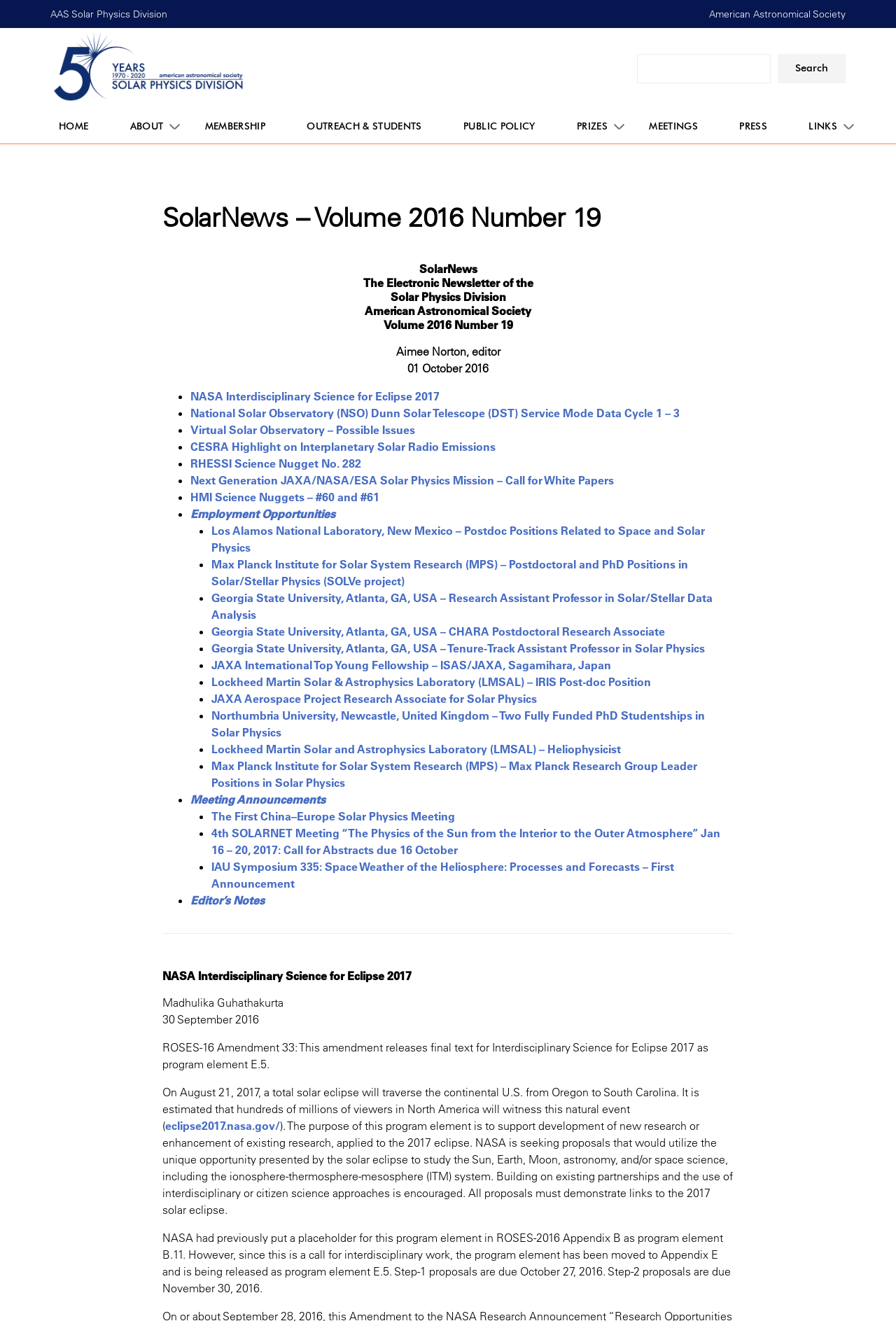Please identify the bounding box coordinates of the element's region that needs to be clicked to fulfill the following instruction: "Go to the home page". The bounding box coordinates should consist of four float numbers between 0 and 1, i.e., [left, top, right, bottom].

[0.066, 0.083, 0.099, 0.108]